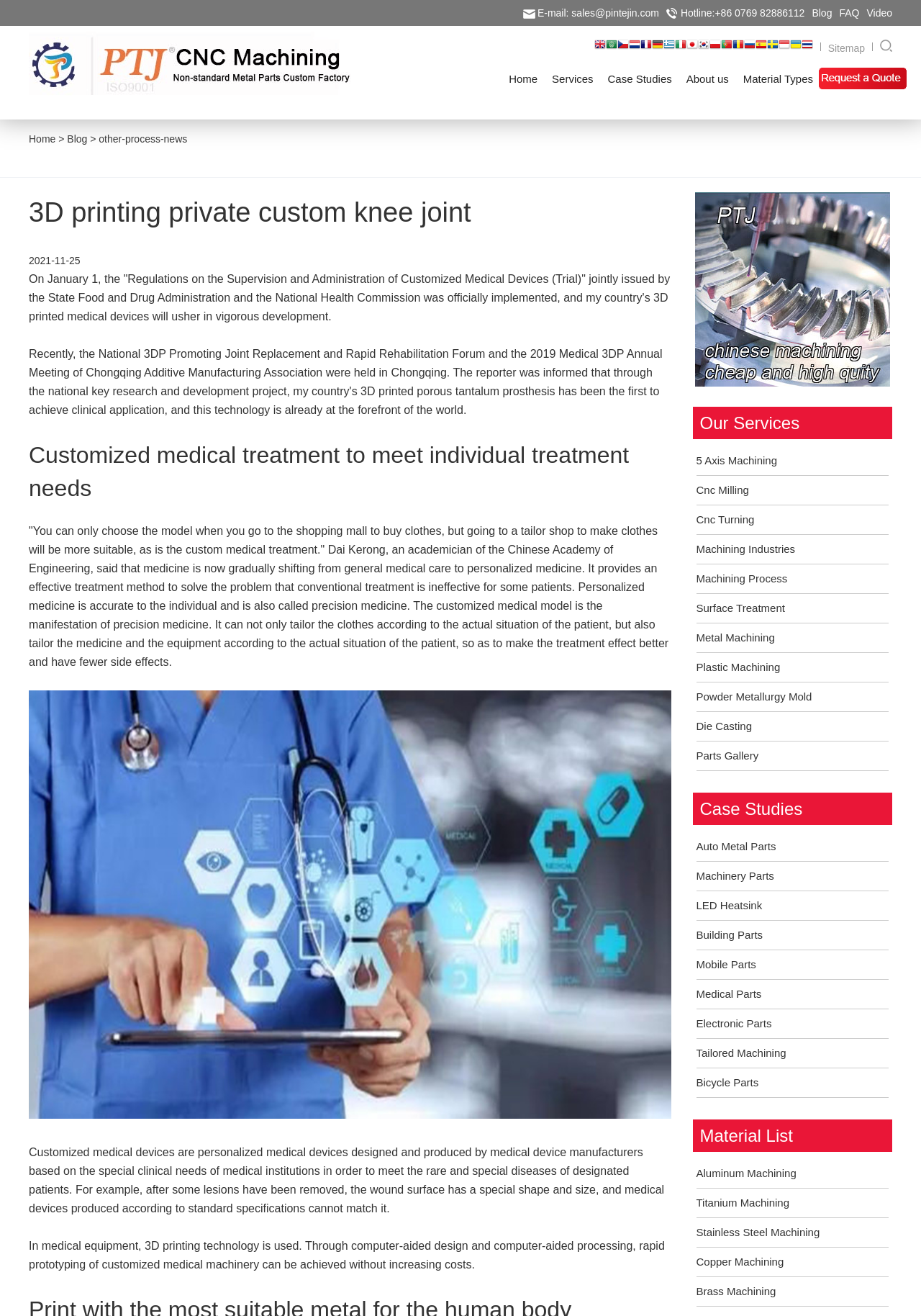Describe all the key features and sections of the webpage thoroughly.

This webpage is about 3D printing and customized medical devices. At the top, there is a header section with several links, including "E-mail", "Hotline", "Blog", "FAQ", and "Video". Below the header, there is a section with a heading "CNC Machining Services china" accompanied by an image. 

To the right of the header, there are links to different languages, including English, Arabic, Czech, and many others. Below these language links, there are buttons for navigating to different sections of the website, such as "Home", "Services", "Case Studies", and "About us".

The main content of the webpage is divided into several sections. The first section has a heading "3D printing private custom knee joint" and discusses the implementation of regulations on customized medical devices in China. The section includes a paragraph of text and an image.

The next section has a heading "Customized medical treatment to meet individual treatment needs" and discusses the concept of personalized medicine. This section includes several paragraphs of text and an image.

Below these sections, there is a section with a heading "Our Services" and lists several links to different machining services, including "5 Axis Machining", "Cnc Milling", and "Metal Machining".